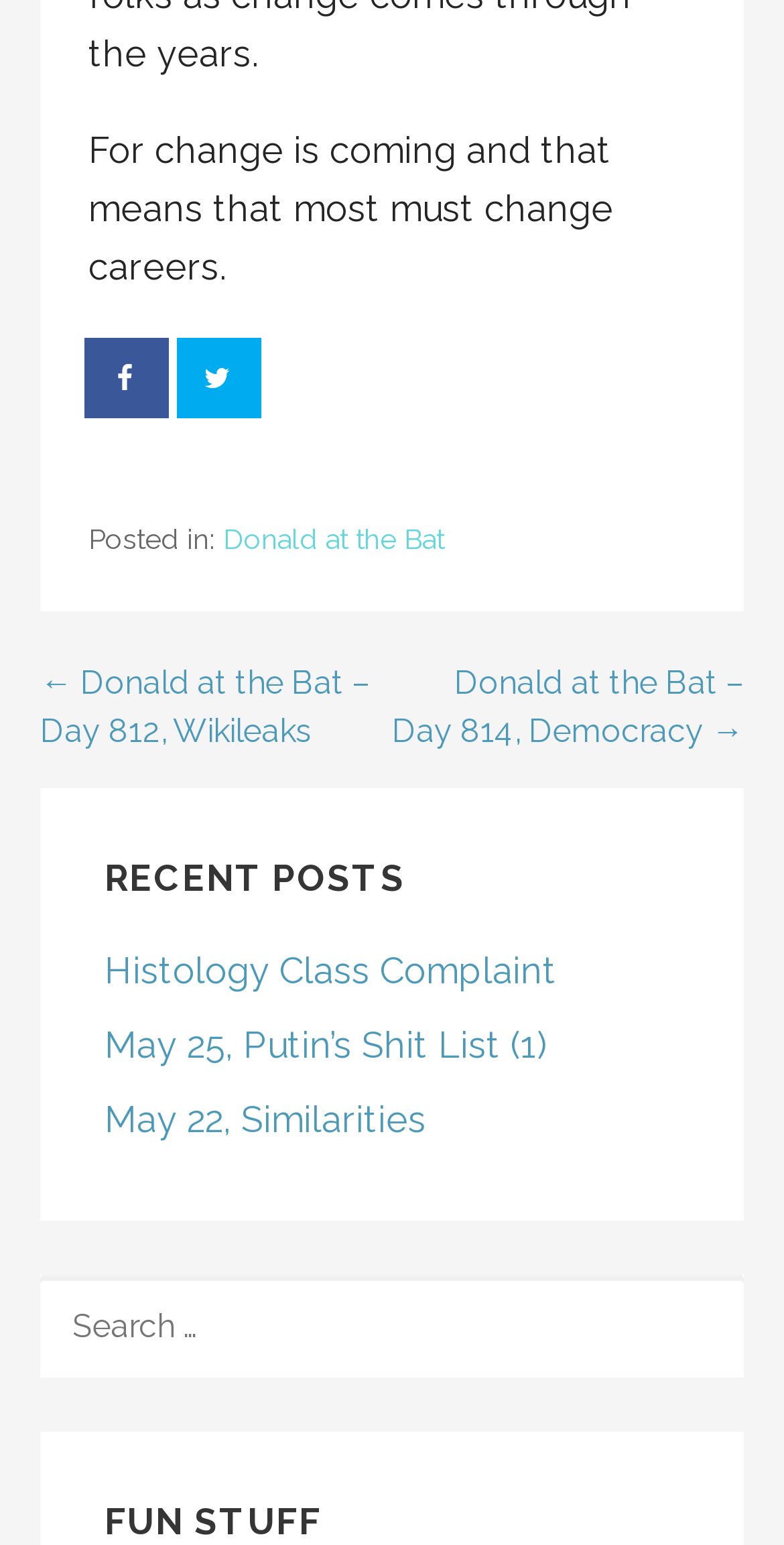Provide a thorough and detailed response to the question by examining the image: 
How many navigation options are available?

I found one navigation option, which is the 'Posts' navigation link, that allows users to navigate through different posts.